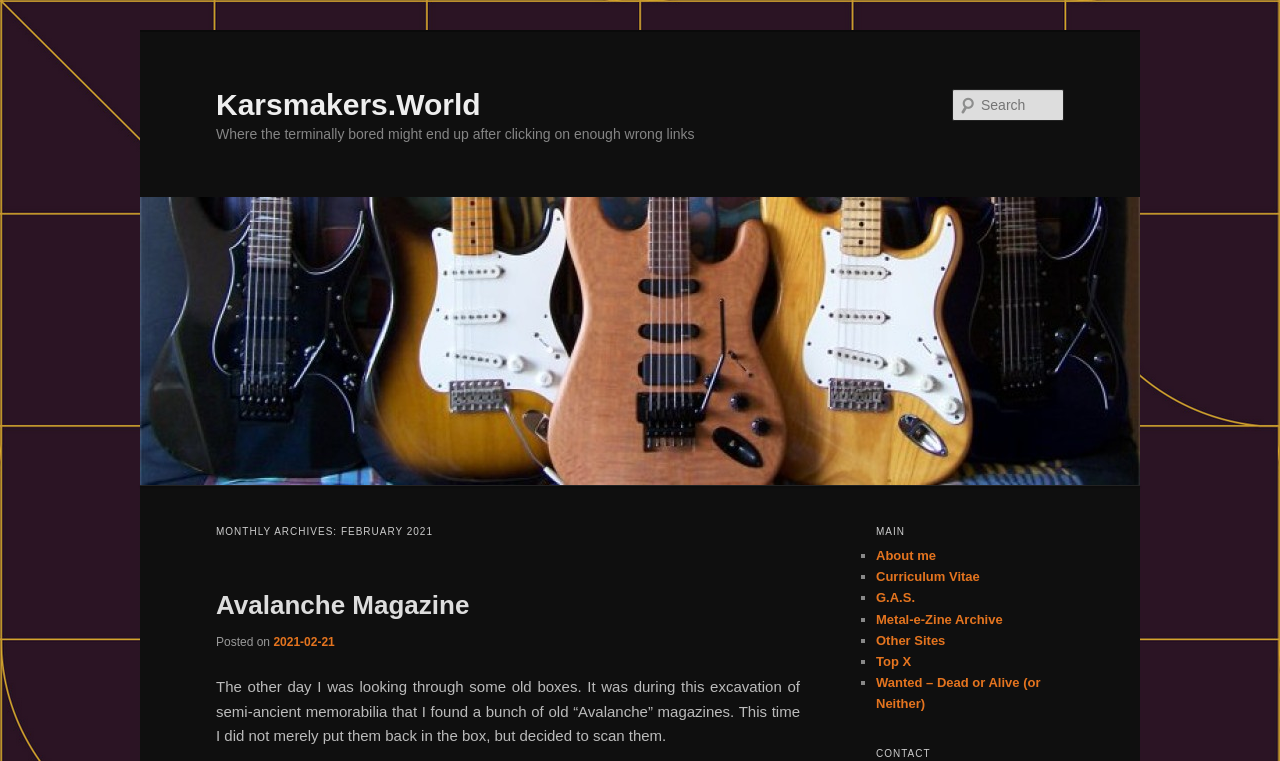Using the description: "2021-02-21", identify the bounding box of the corresponding UI element in the screenshot.

[0.214, 0.834, 0.262, 0.853]